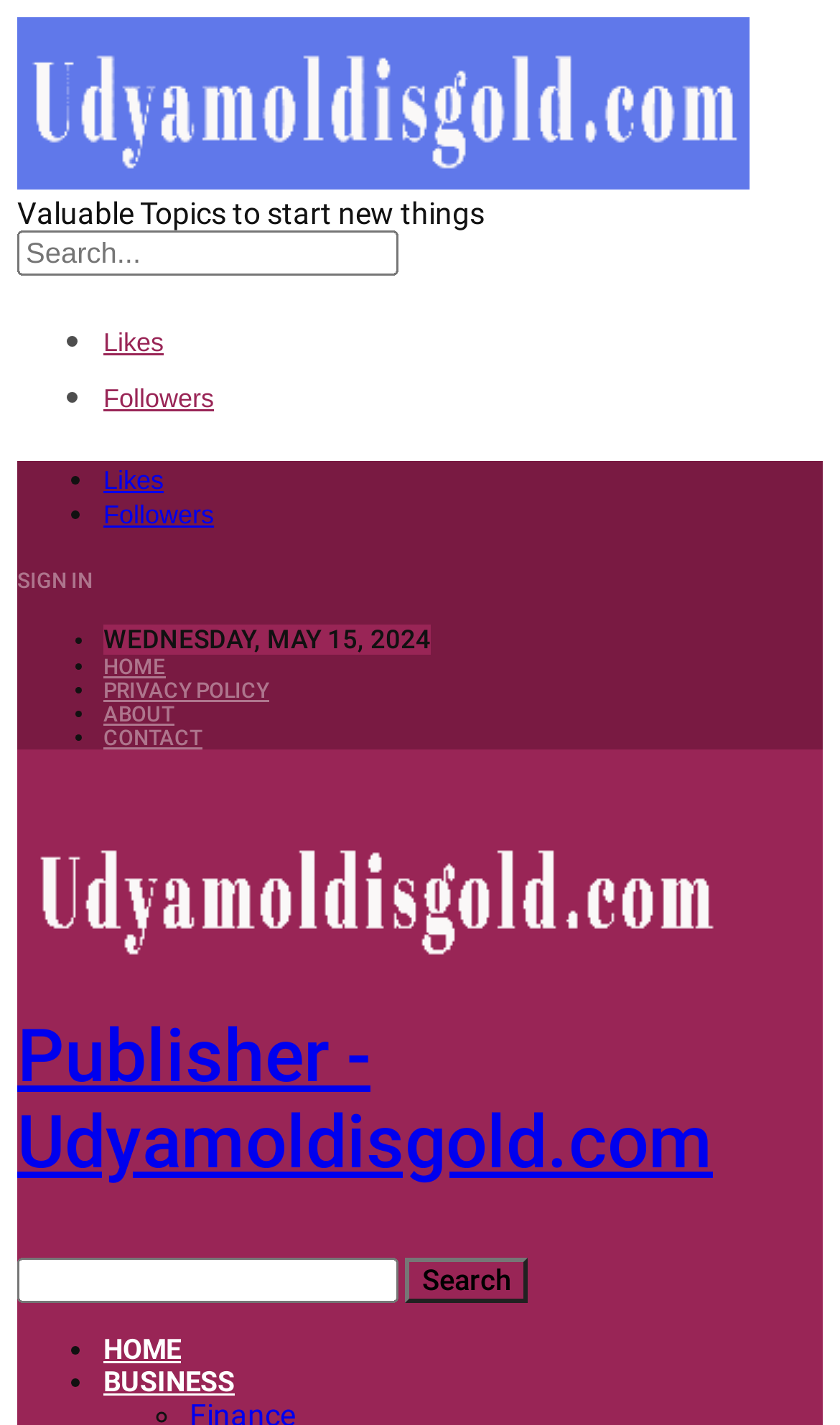Please determine the bounding box coordinates of the clickable area required to carry out the following instruction: "Click on the 'coupons' link". The coordinates must be four float numbers between 0 and 1, represented as [left, top, right, bottom].

[0.218, 0.54, 0.387, 0.57]